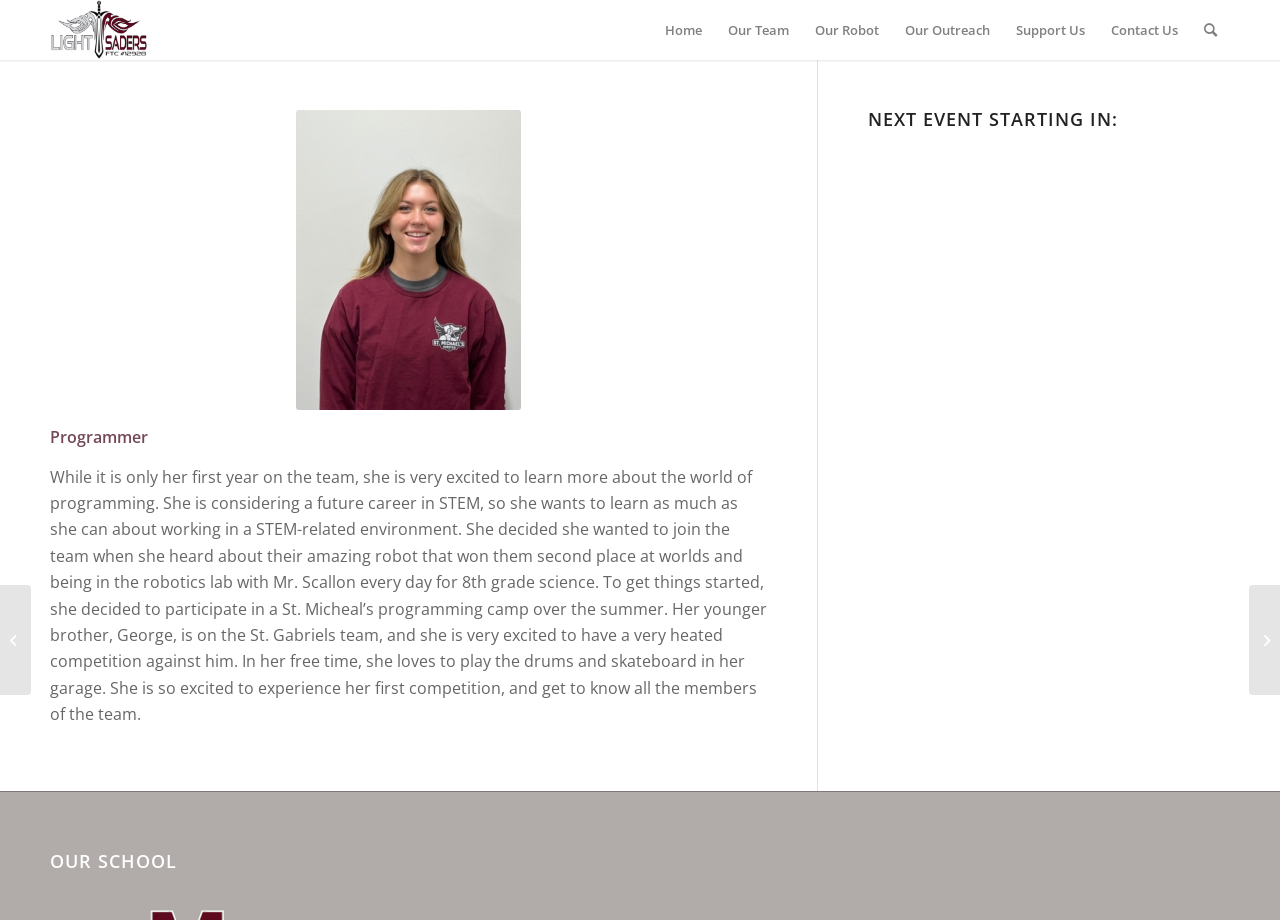Determine the bounding box coordinates for the element that should be clicked to follow this instruction: "Click on Home". The coordinates should be given as four float numbers between 0 and 1, in the format [left, top, right, bottom].

[0.509, 0.0, 0.559, 0.065]